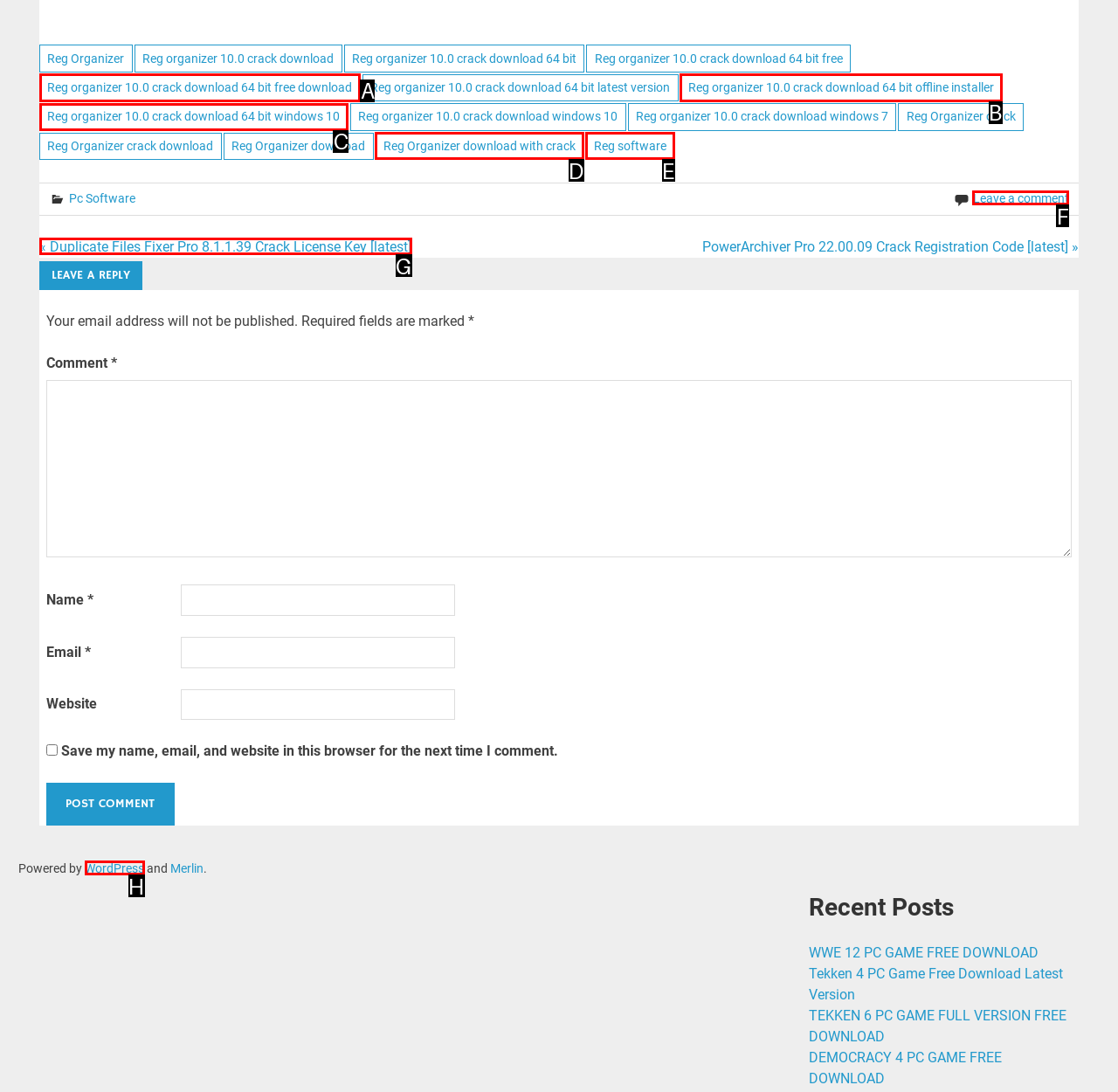Given the description: Reg Organizer download with crack, determine the corresponding lettered UI element.
Answer with the letter of the selected option.

D